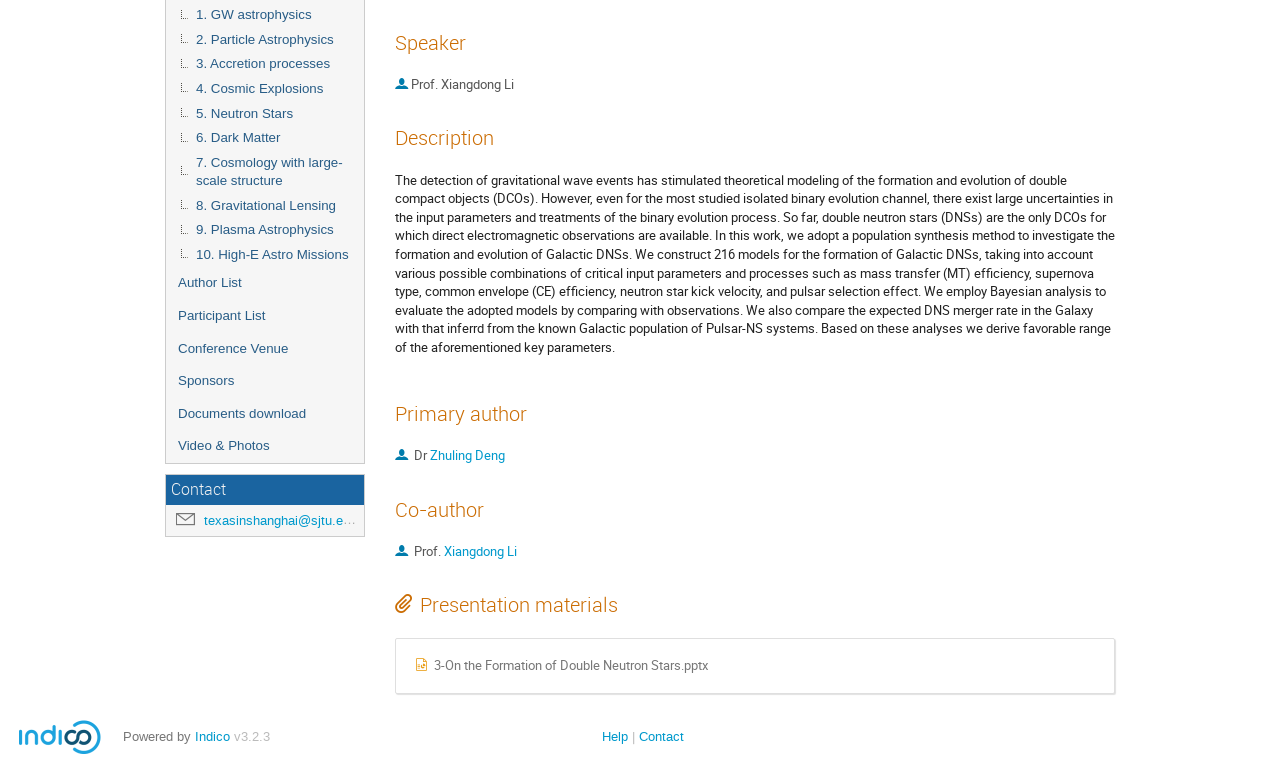Using the provided element description: "Xiangdong Li", determine the bounding box coordinates of the corresponding UI element in the screenshot.

[0.347, 0.695, 0.404, 0.718]